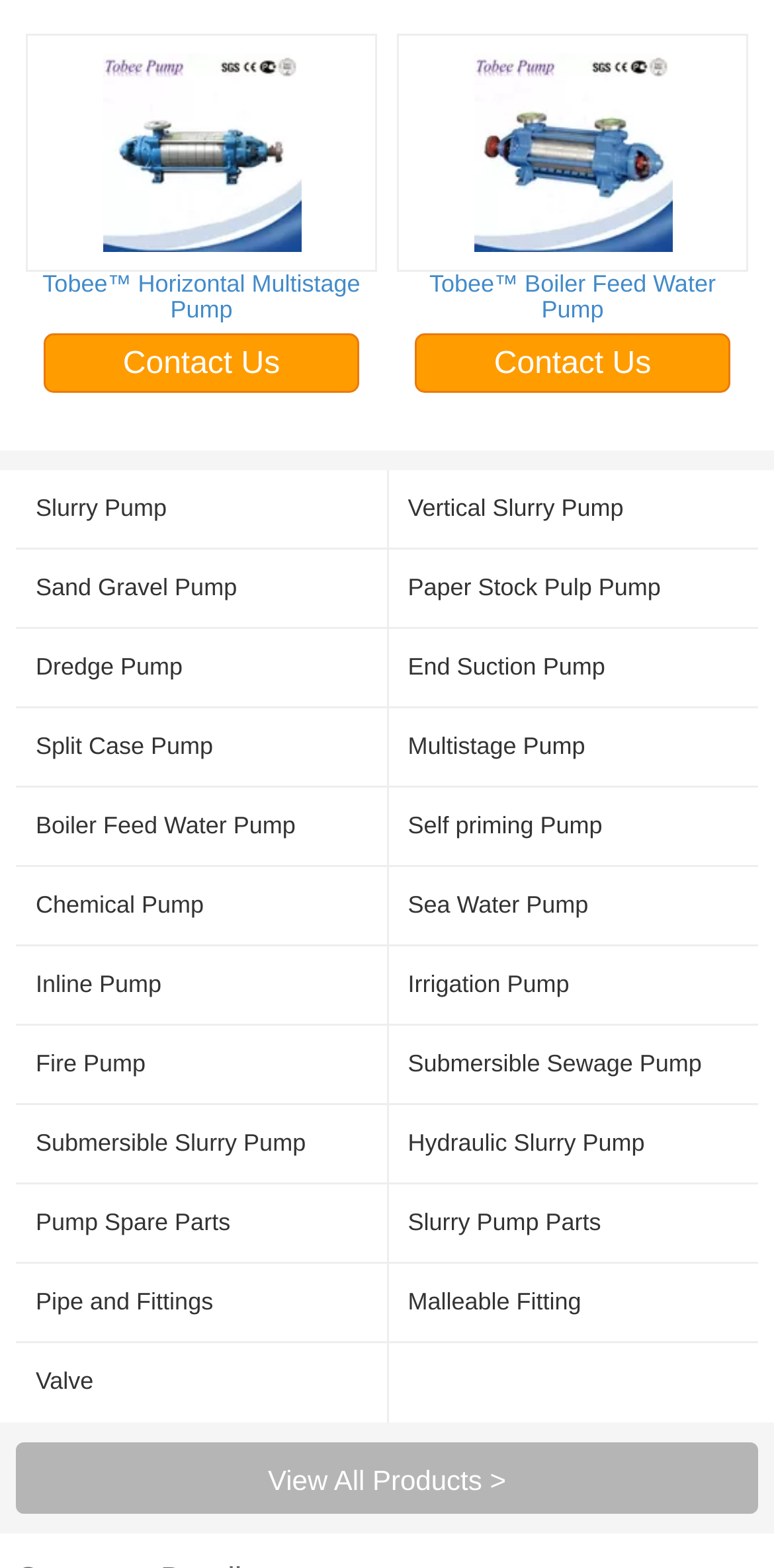Please identify the bounding box coordinates of the clickable area that will allow you to execute the instruction: "Check the article about Earning $1000 Per Day".

None